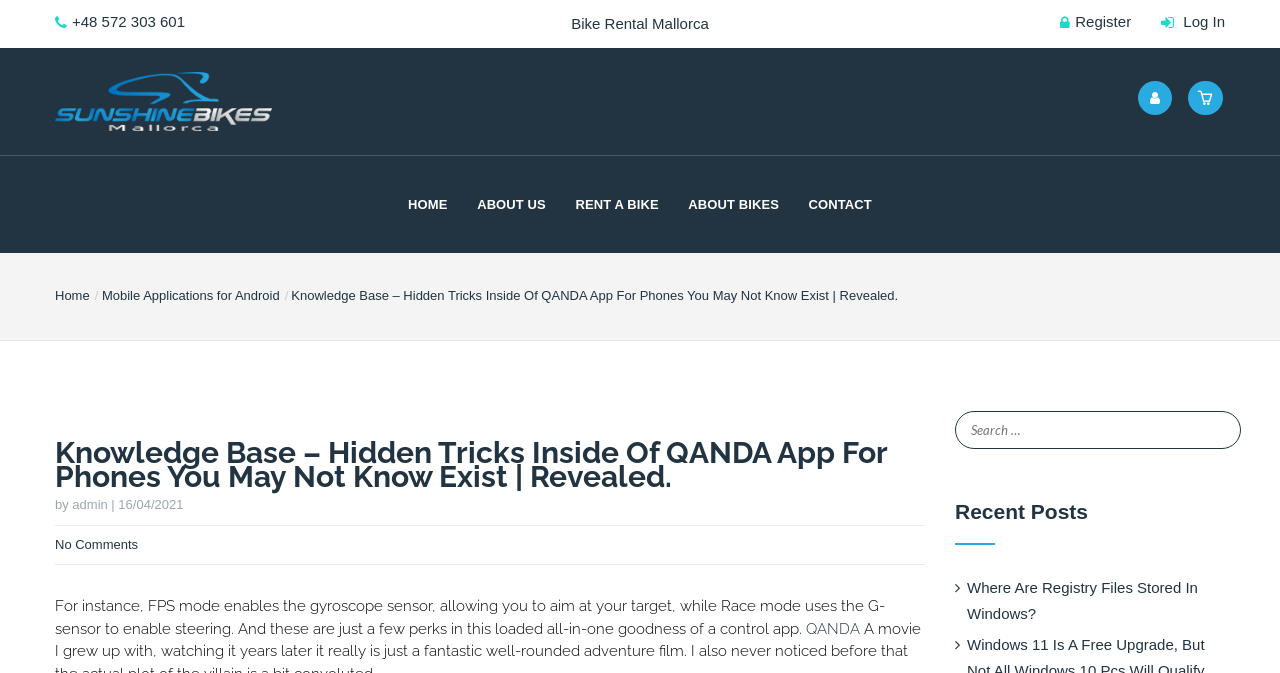Based on the image, please elaborate on the answer to the following question:
What is the name of the author of the article?

I looked at the static text element 'by admin | 16/04/2021' which is a child of the root element, and it suggests that the author of the article is 'admin'.